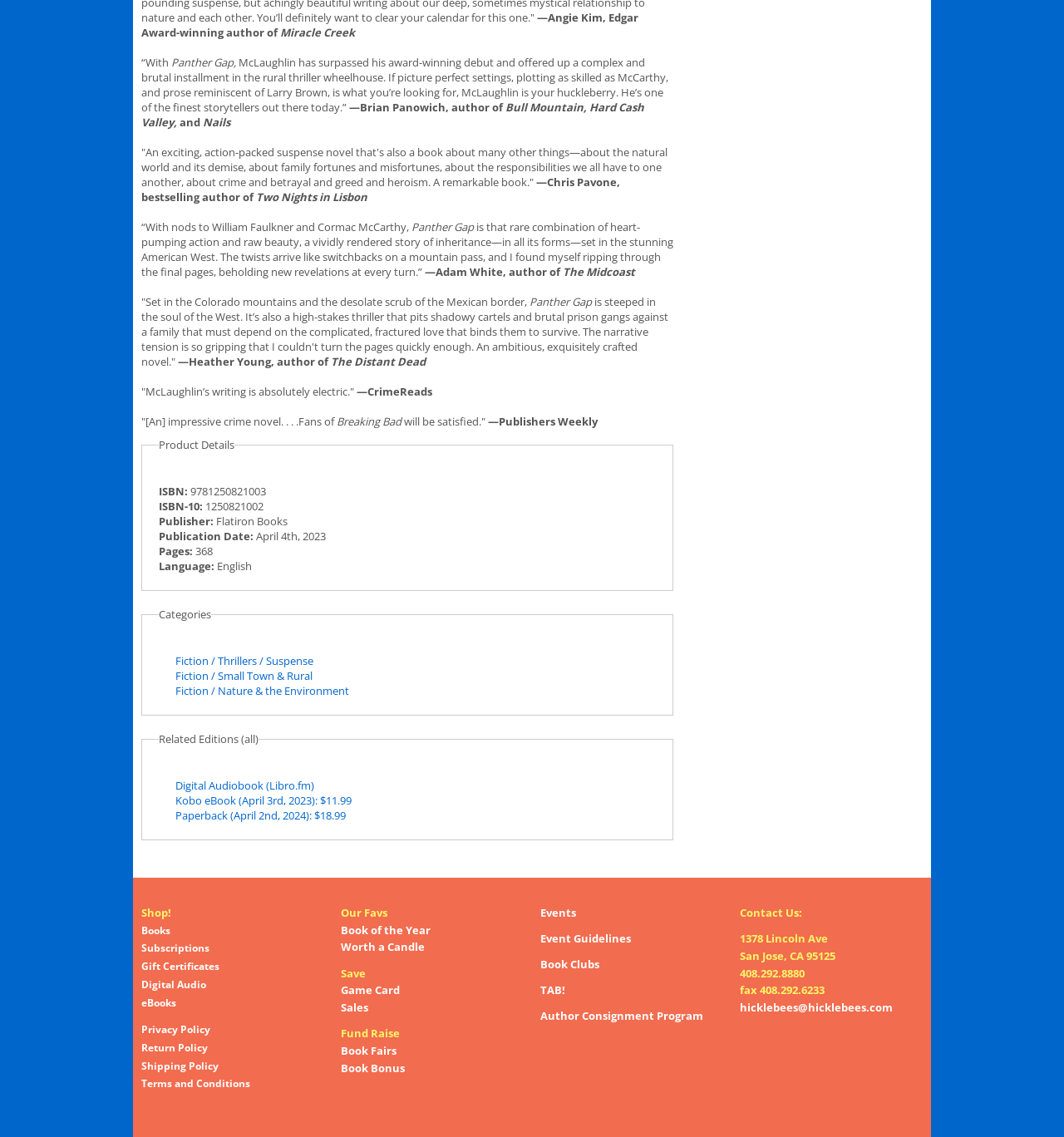Determine the bounding box coordinates of the clickable element to complete this instruction: "View book details". Provide the coordinates in the format of four float numbers between 0 and 1, [left, top, right, bottom].

[0.133, 0.385, 0.633, 0.52]